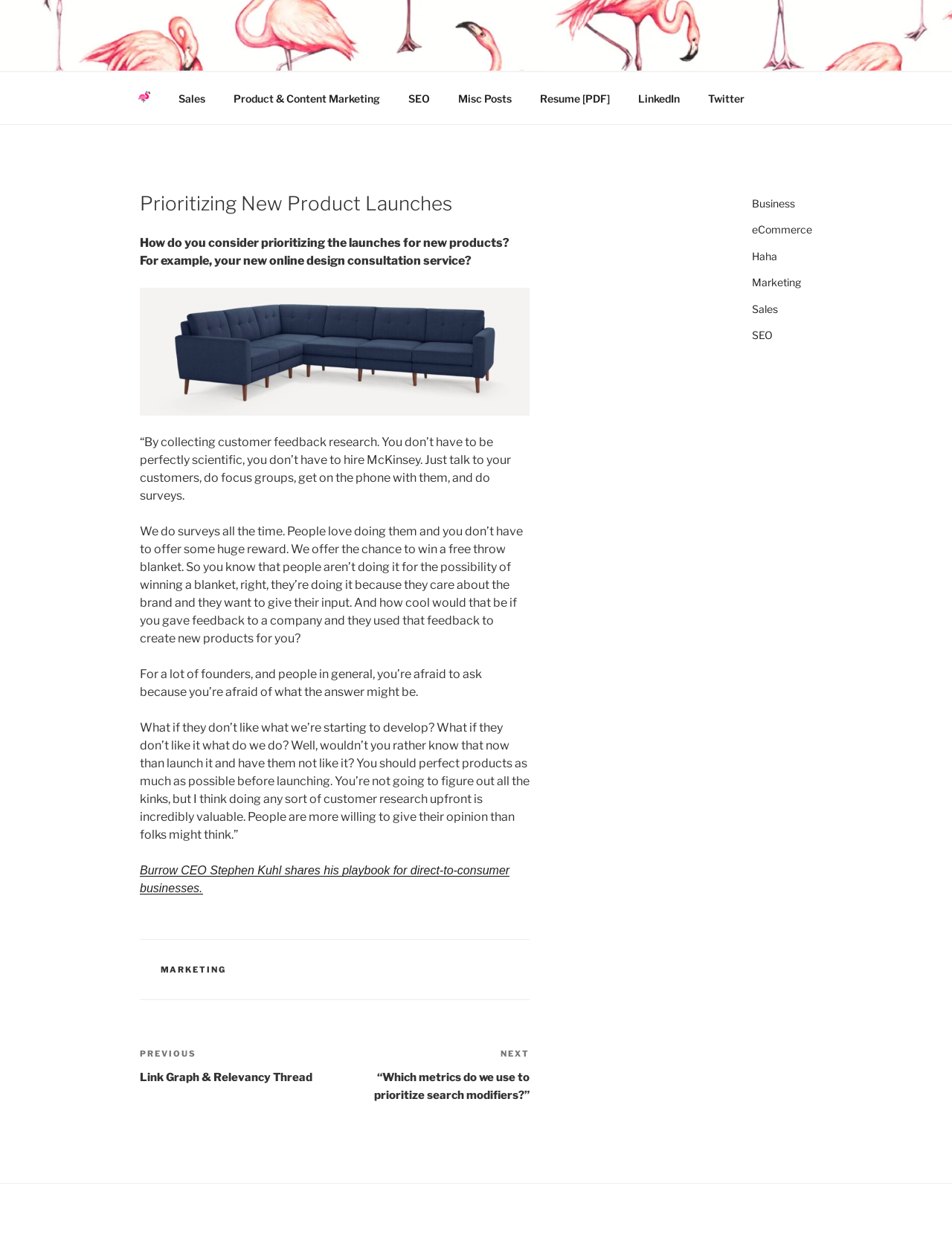Answer the question briefly using a single word or phrase: 
What is the category of the post?

Marketing